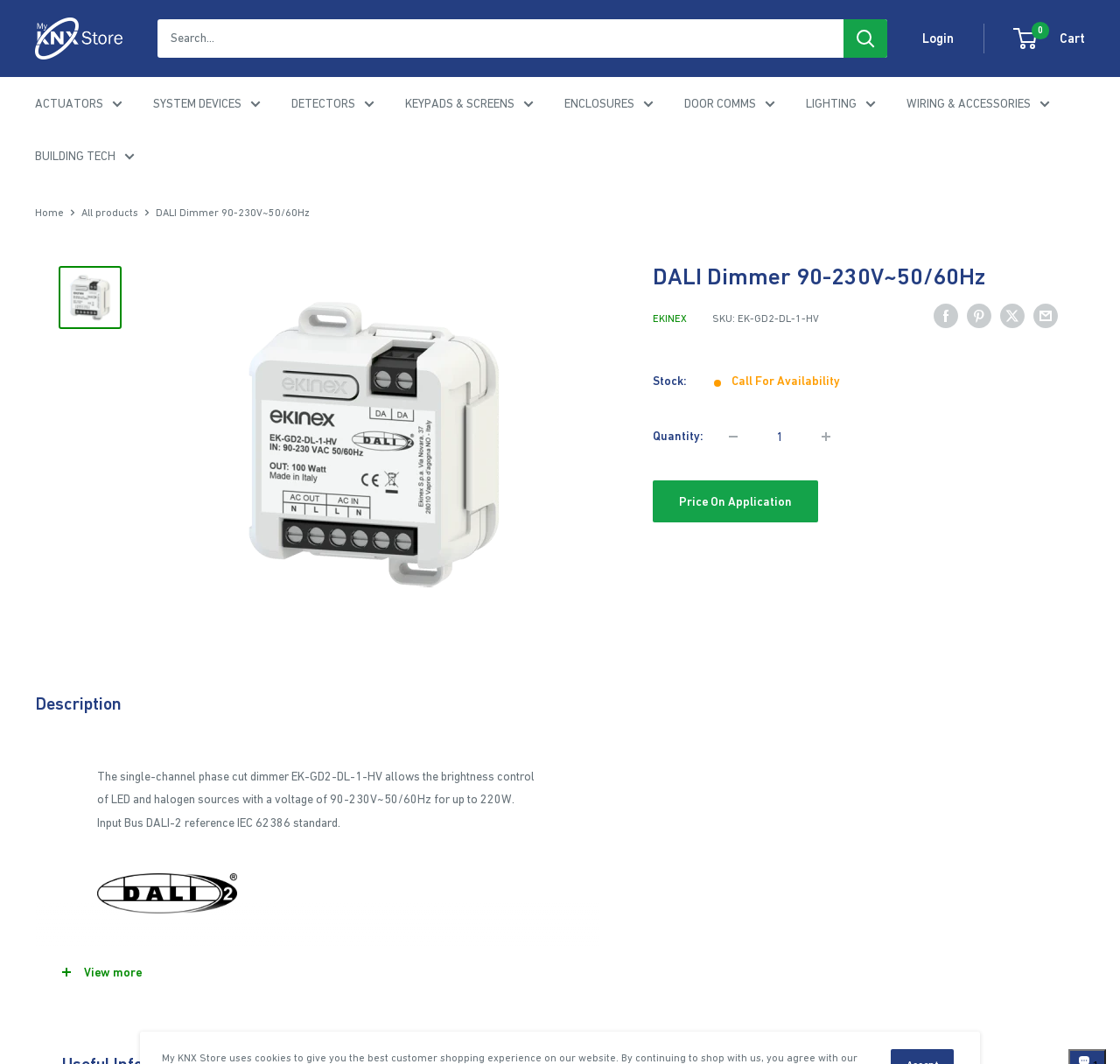Please pinpoint the bounding box coordinates for the region I should click to adhere to this instruction: "View more technical data".

[0.032, 0.89, 0.534, 0.938]